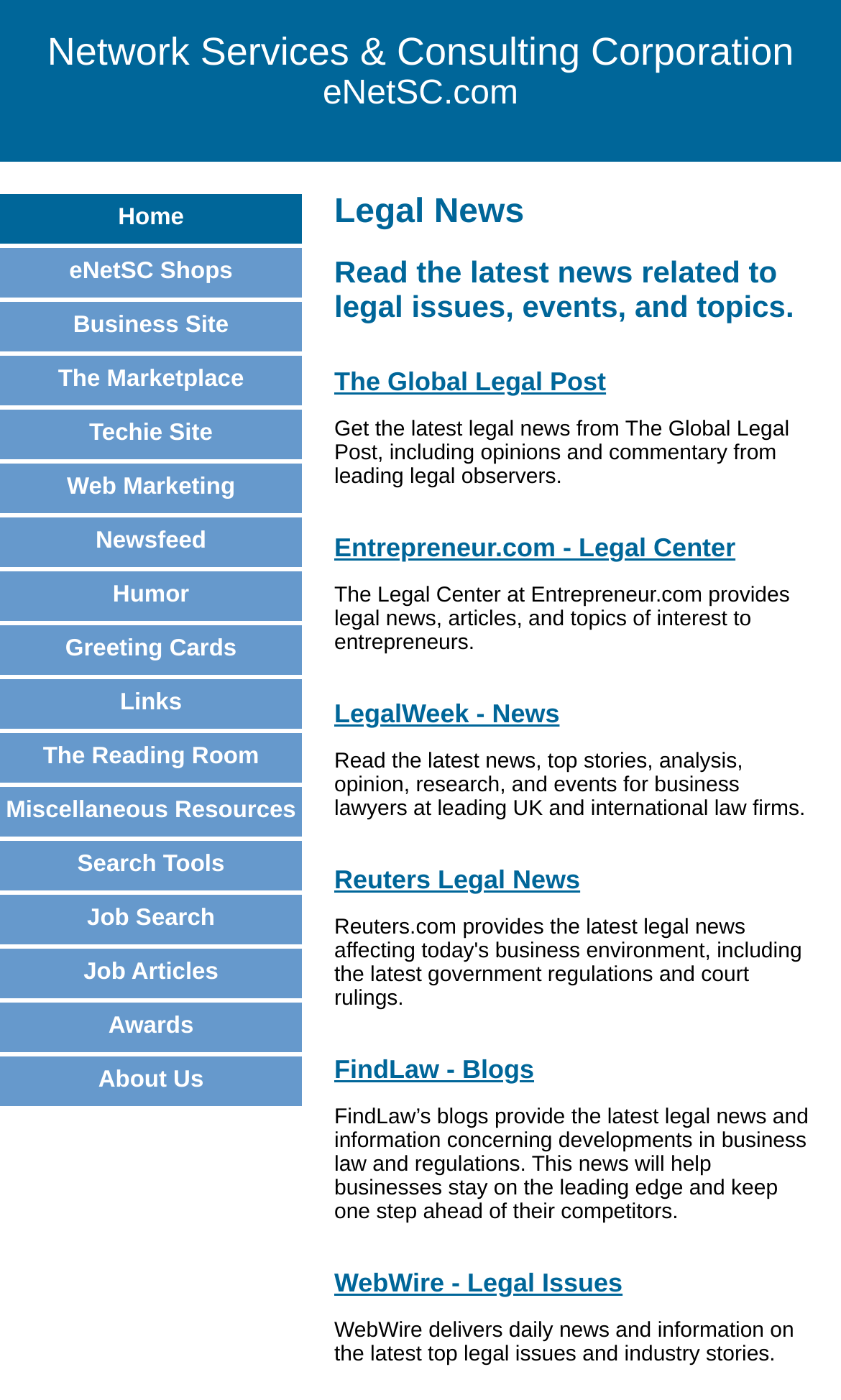How many links are under the 'Home' heading?
Answer the question in a detailed and comprehensive manner.

Under the 'Home' heading, I see a link with the text 'Home'. There is only one link under this heading.